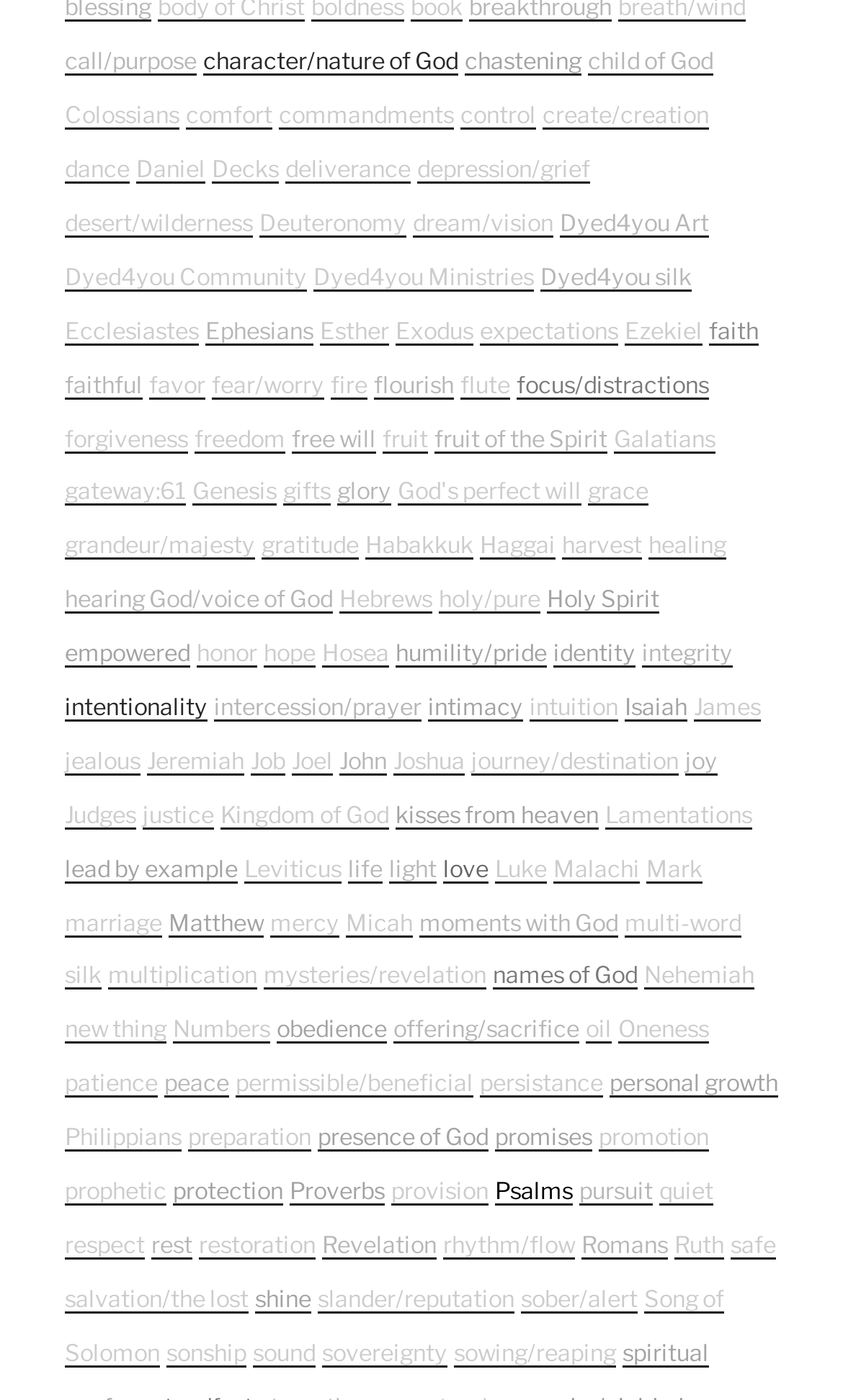Using a single word or phrase, answer the following question: 
Is there a link to a book of the Bible on this webpage?

Yes